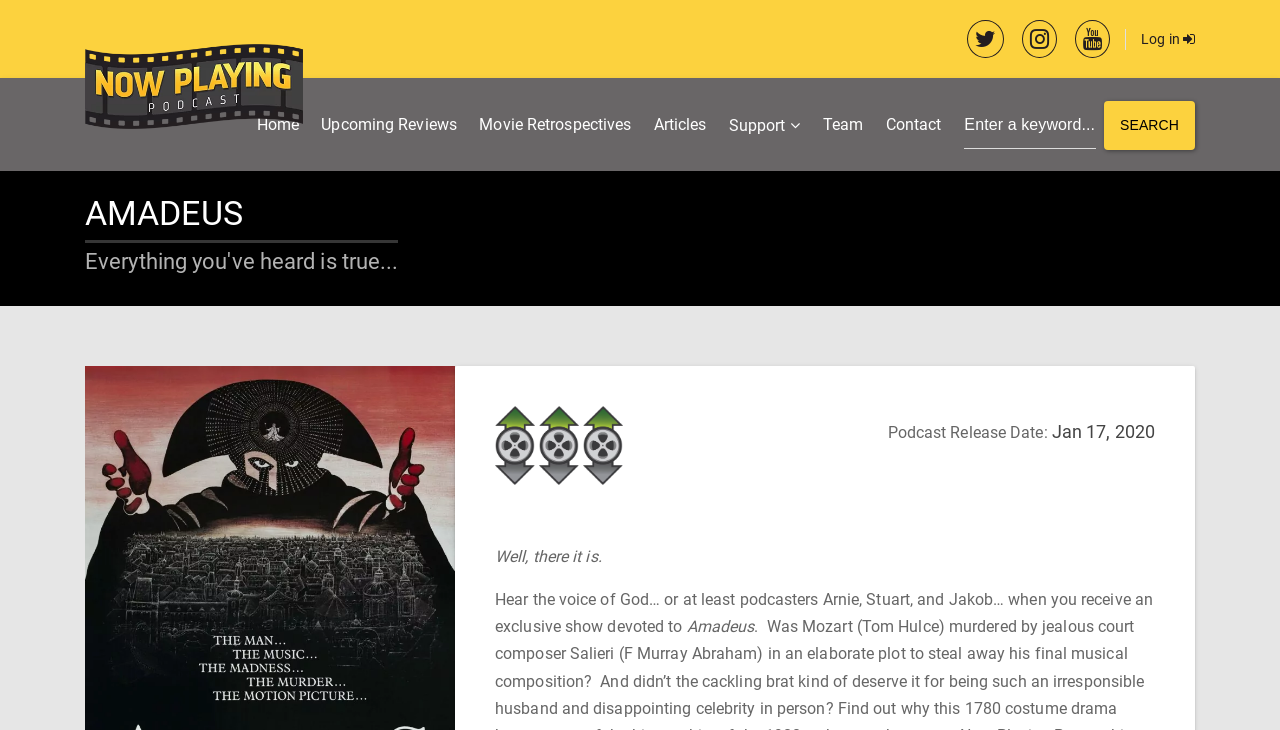Explain the webpage in detail.

The webpage is about the "Amadeus – Now Playing Podcast". At the top right corner, there are four social media links represented by icons. Next to them is a "Log in" link with a lock icon. 

On the top left, there is a "Now Playing Podcast" logo. Below it, there is a navigation menu with seven links: "Home", "Upcoming Reviews", "Movie Retrospectives", "Articles", "Support", "Team", and "Contact". 

To the right of the navigation menu, there is a search bar with a textbox and a "SEARCH" button. Above the search bar, there is a large heading "AMADEUS" spanning the width of the page. 

In the middle of the page, there are three small images arranged horizontally. Below them, there is a section with a label "Podcast Release Date:" followed by a heading "Jan 17, 2020". 

Further down, there are three paragraphs of text. The first paragraph is short and reads "Well, there it is." The second paragraph is longer and describes the podcast, mentioning the hosts' names. The third paragraph is a single line of text, "Amadeus".